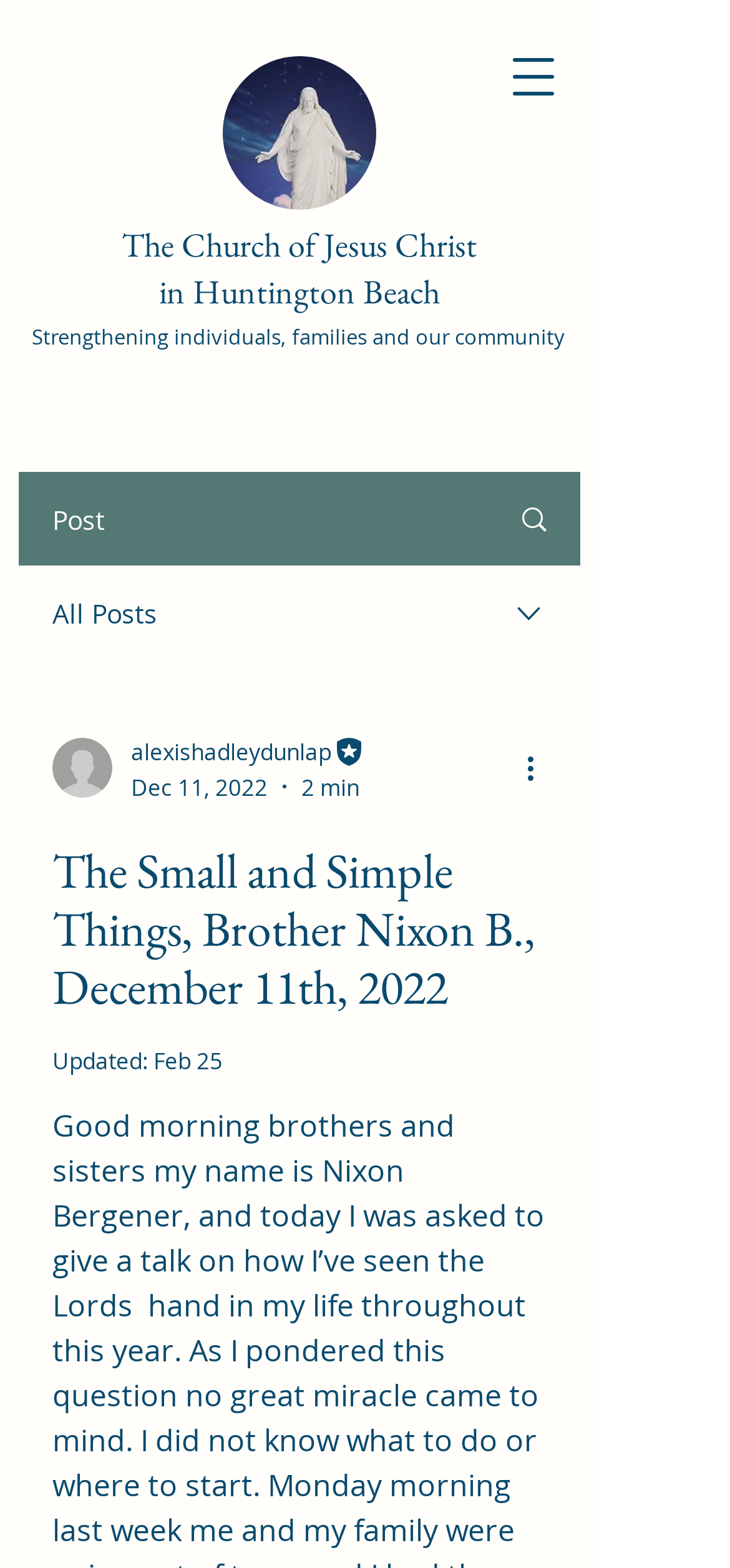Identify the bounding box coordinates of the area that should be clicked in order to complete the given instruction: "Visit the Church of Jesus Christ website". The bounding box coordinates should be four float numbers between 0 and 1, i.e., [left, top, right, bottom].

[0.305, 0.036, 0.515, 0.134]